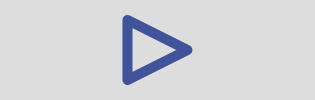Please give a concise answer to this question using a single word or phrase: 
What is the color of the play button?

Deep blue